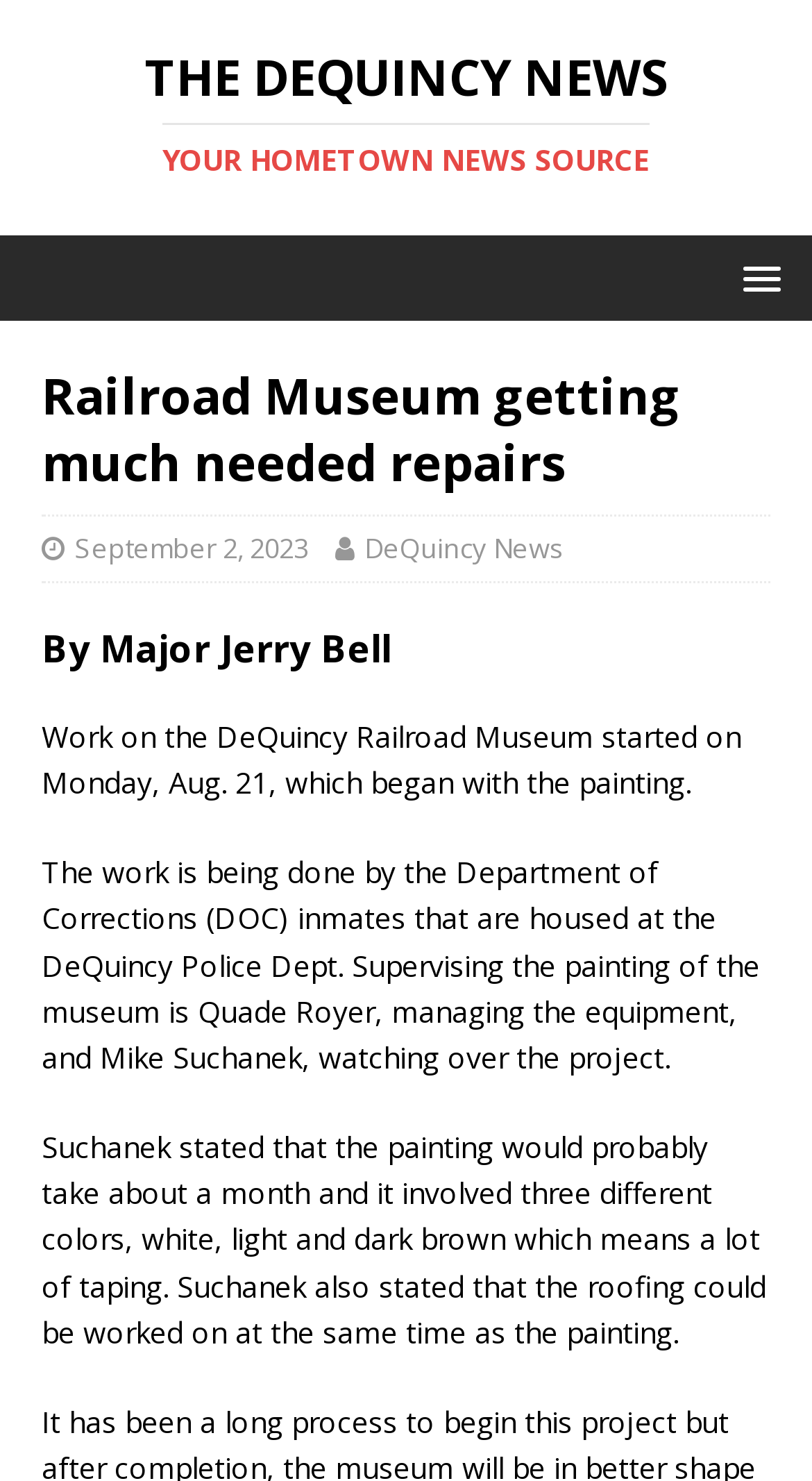When did the work on the DeQuincy Railroad Museum start?
Please answer the question as detailed as possible.

The webpage states that 'Work on the DeQuincy Railroad Museum started on Monday, Aug. 21...' which indicates that the work on the museum began on Monday, August 21.